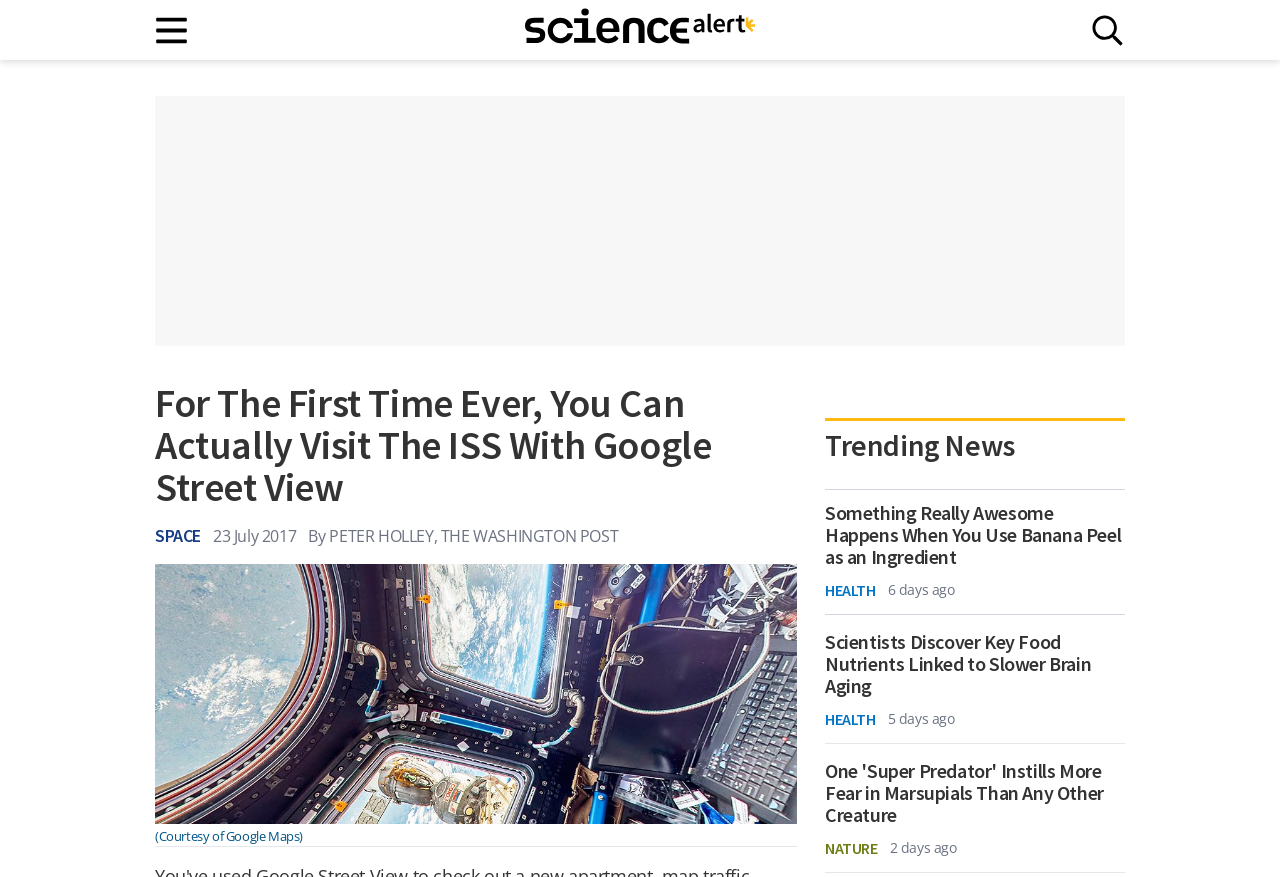Provide the bounding box coordinates of the HTML element described as: "Health". The bounding box coordinates should be four float numbers between 0 and 1, i.e., [left, top, right, bottom].

[0.645, 0.806, 0.684, 0.834]